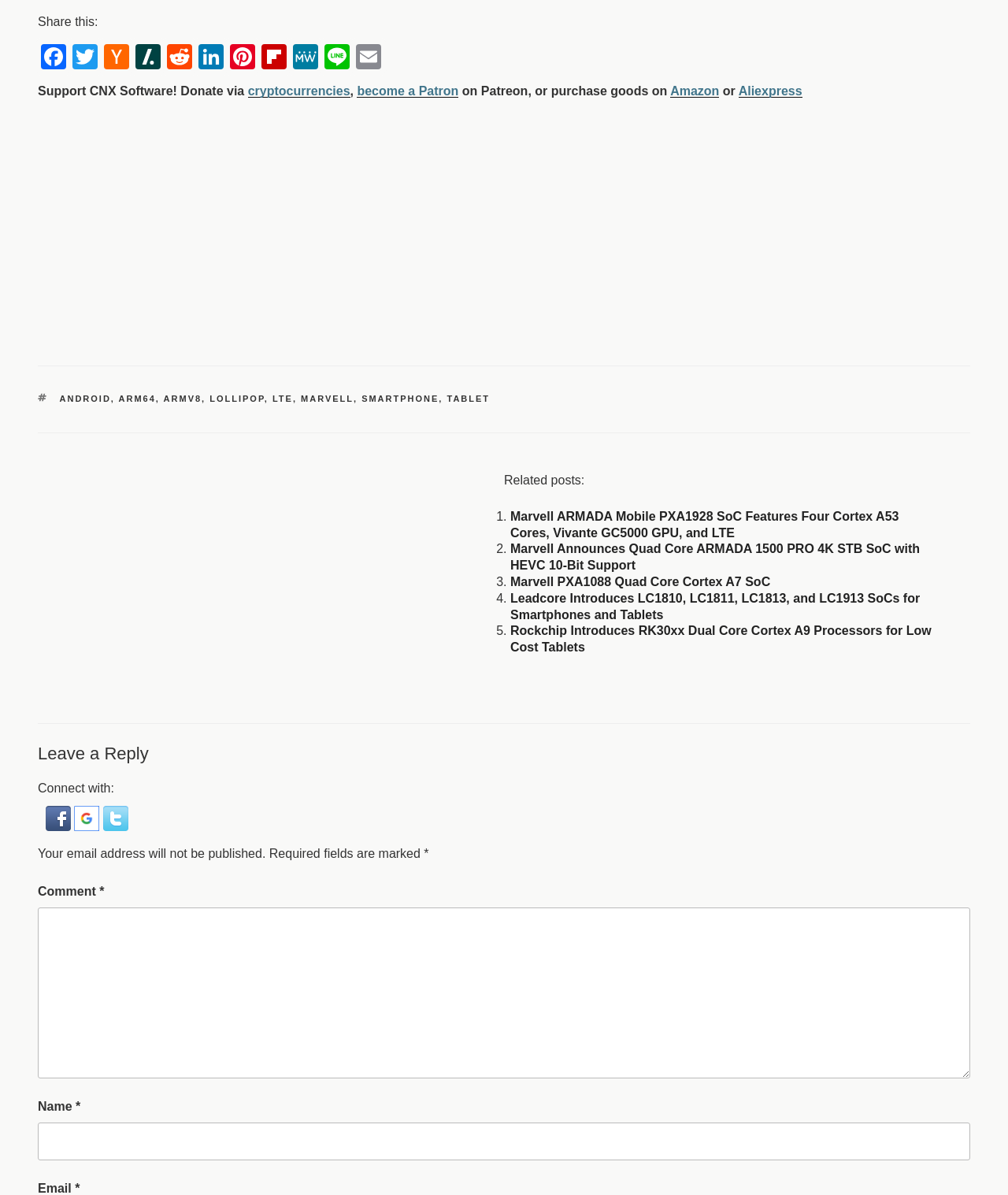Please locate the bounding box coordinates of the element that needs to be clicked to achieve the following instruction: "Share on Facebook". The coordinates should be four float numbers between 0 and 1, i.e., [left, top, right, bottom].

[0.038, 0.037, 0.069, 0.058]